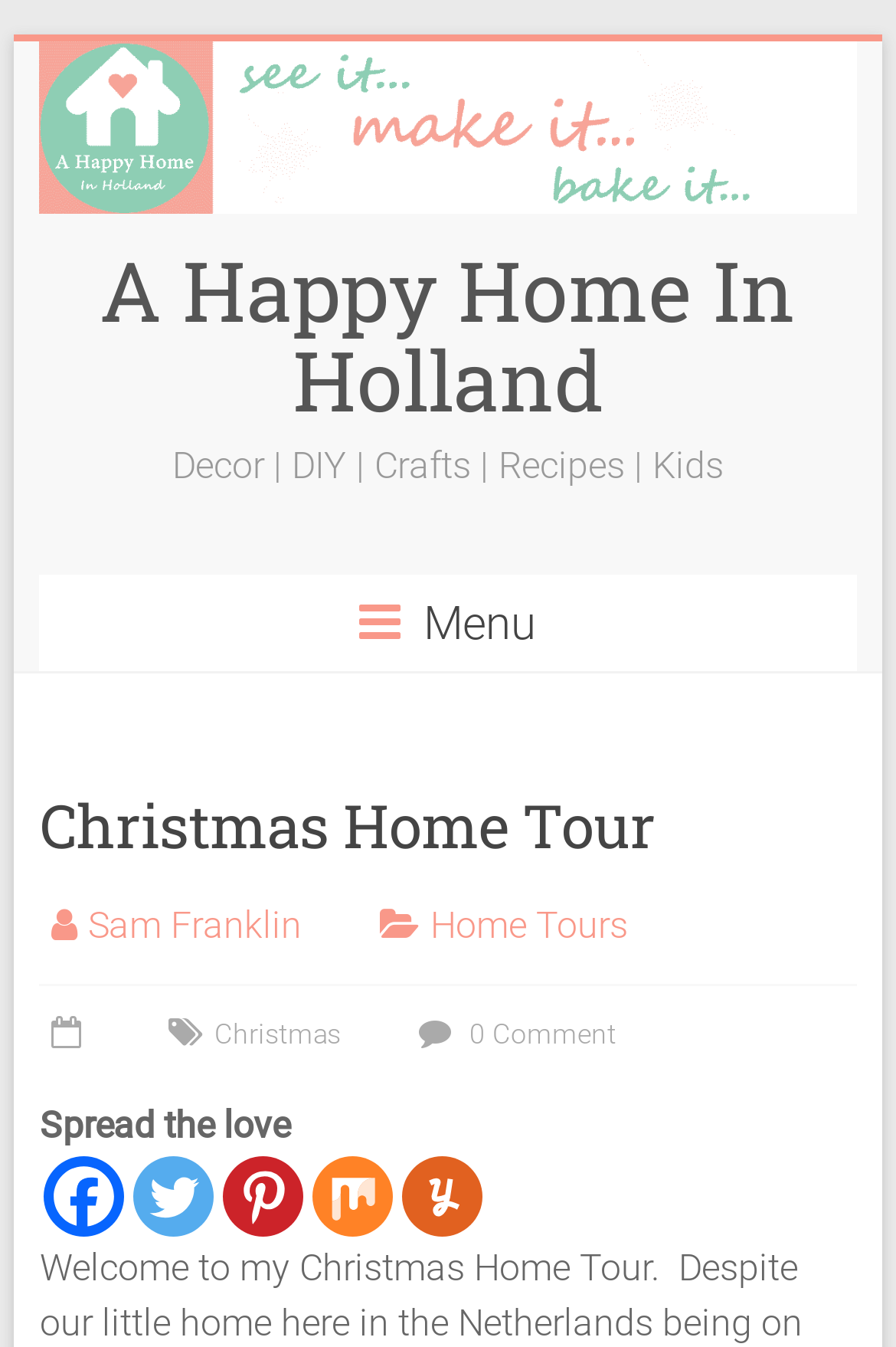Please specify the coordinates of the bounding box for the element that should be clicked to carry out this instruction: "Click the close button". The coordinates must be four float numbers between 0 and 1, formatted as [left, top, right, bottom].

[0.897, 0.043, 0.949, 0.077]